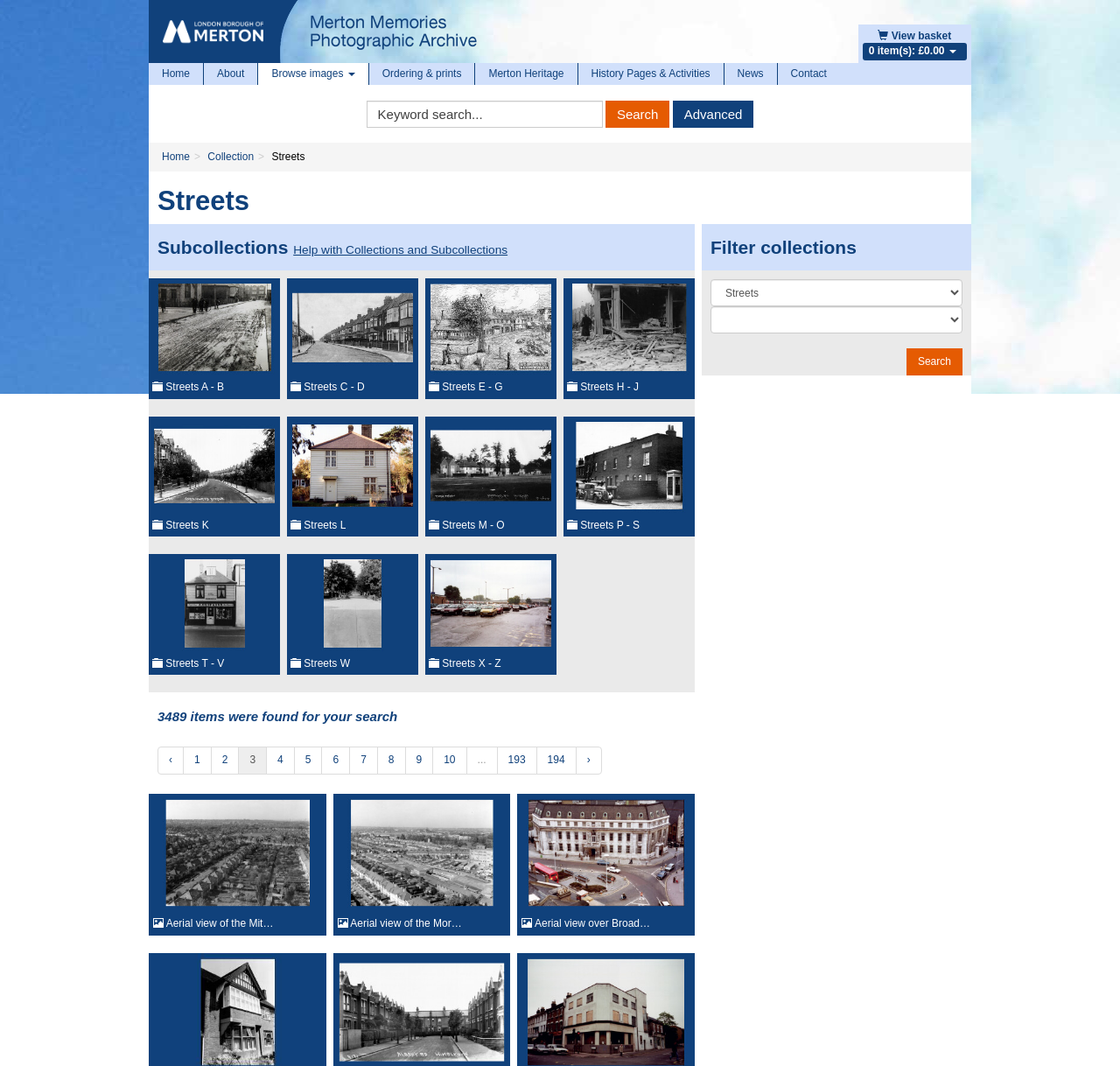Analyze the image and deliver a detailed answer to the question: What type of content is displayed on this webpage?

I inferred the type of content by the presence of image links with descriptive text, such as 'Aerial view of the Mitcham area', and the overall structure of the webpage, which suggests that it is a photographic archive.